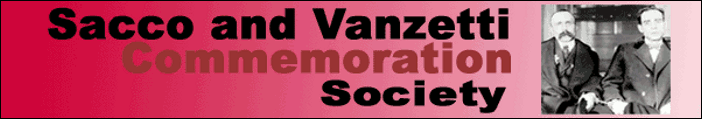Offer a detailed caption for the image presented.

This image features the logo of the "Sacco and Vanzetti Commemoration Society," prominently displayed against a gradient background transitioning from light red to a deeper tone. The name of the society is presented in bold, black capital letters, capturing attention with its stark contrast against the softer hues of the background. To the right, a historical photograph of Nicola Sacco and Bartolomeo Vanzetti is included, depicting the two men who were central figures in a highly controversial trial in the early 20th century, which highlighted issues of injustice and civil rights. This logo symbolizes ongoing efforts to remember and acknowledge the legacy of Sacco and Vanzetti, emphasizing their significance in discussions about fairness in the legal system and the impact of social and political biases.